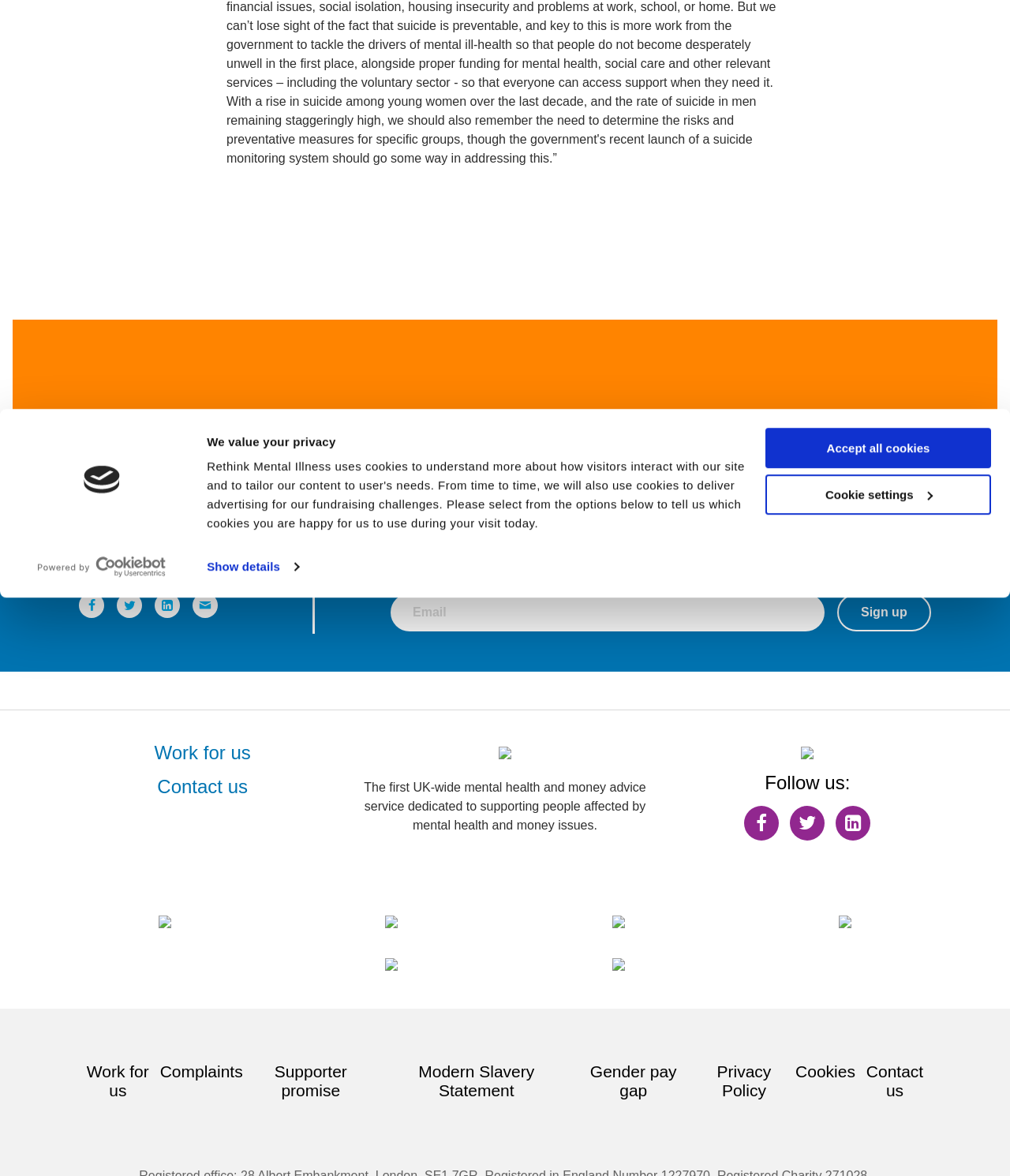Predict the bounding box of the UI element based on this description: "Contact us".

[0.858, 0.903, 0.914, 0.935]